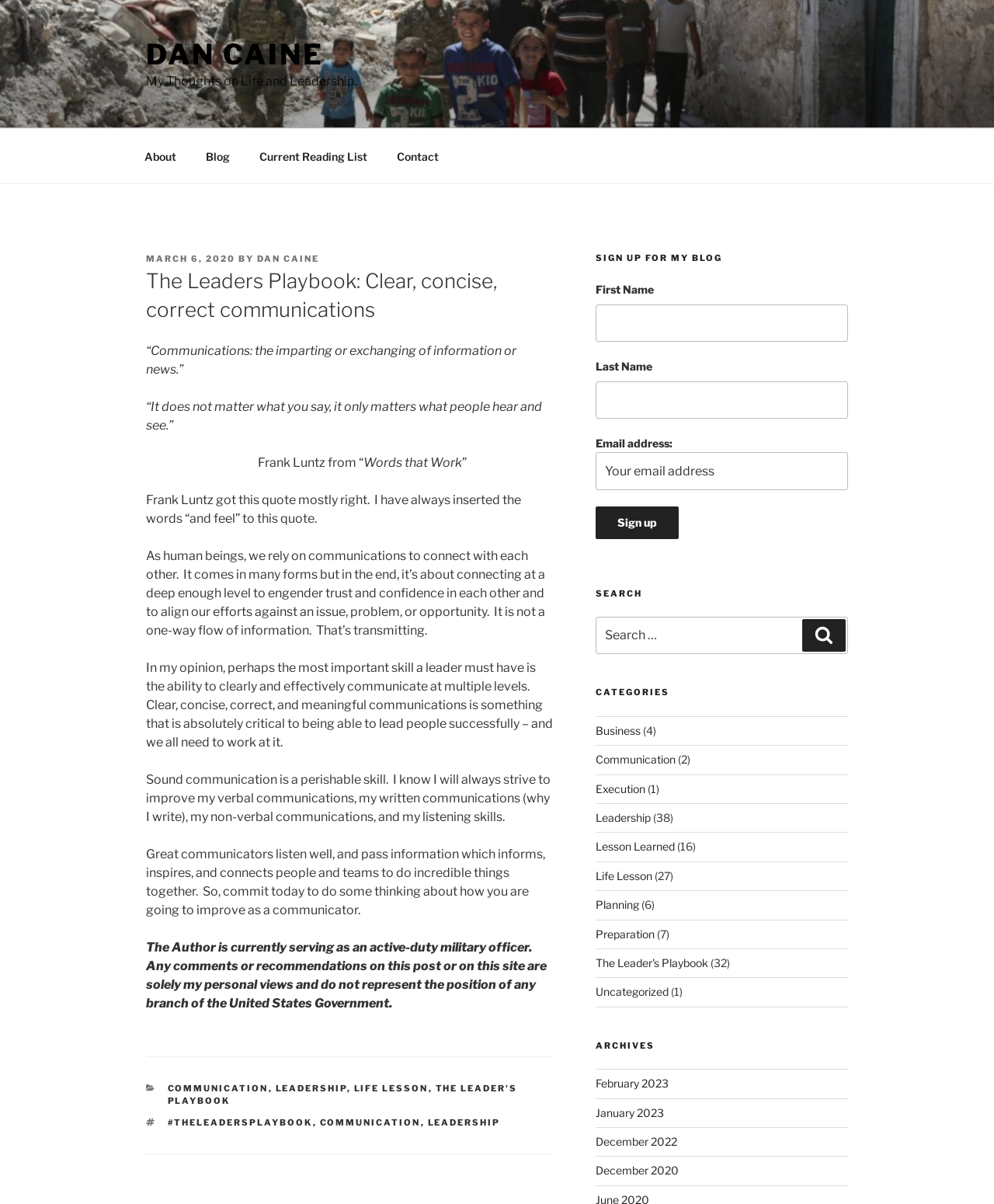Determine the bounding box coordinates for the HTML element described here: "Current Reading List".

[0.247, 0.114, 0.383, 0.145]